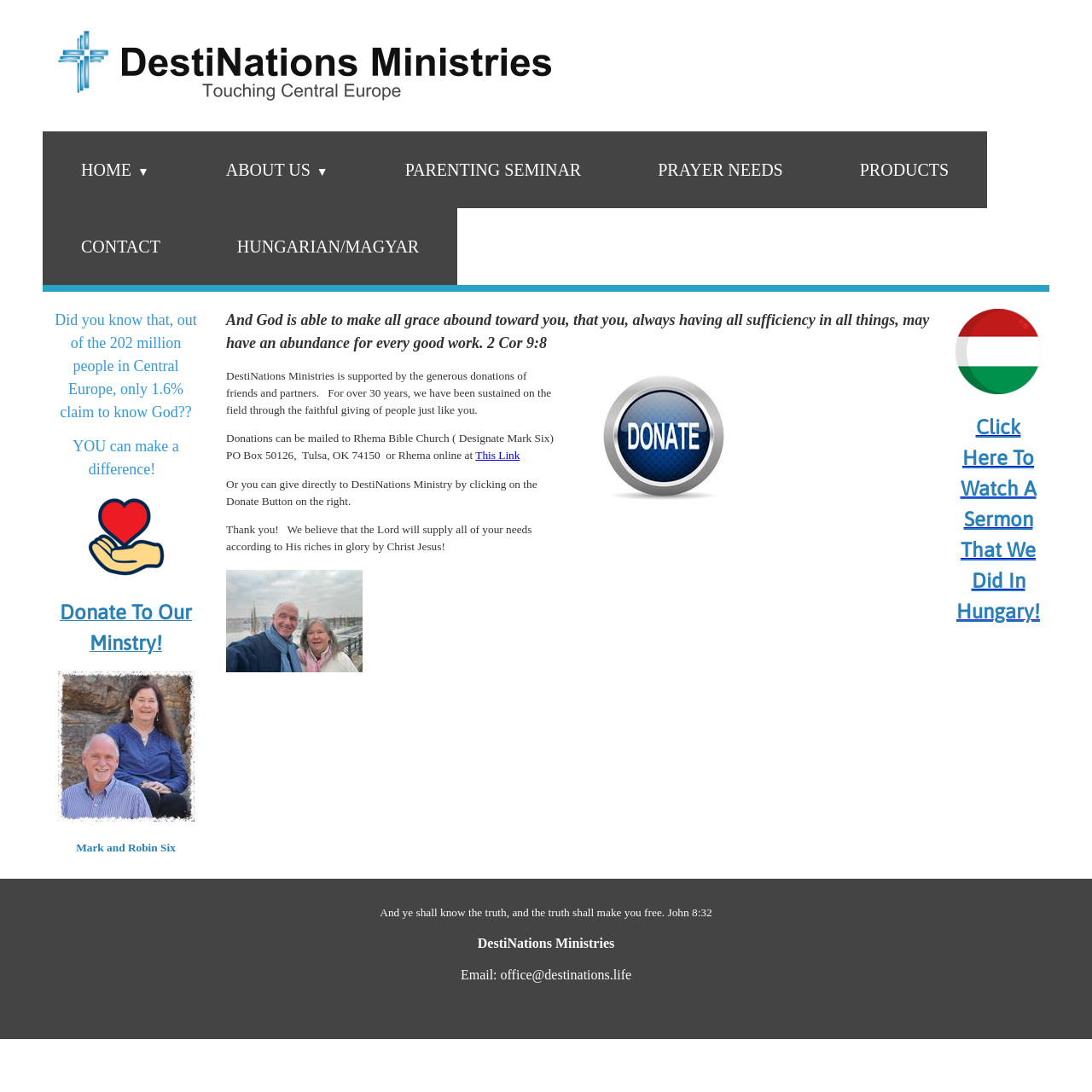Locate the bounding box coordinates of the element that should be clicked to execute the following instruction: "Watch a sermon from Hungary".

[0.876, 0.387, 0.952, 0.569]